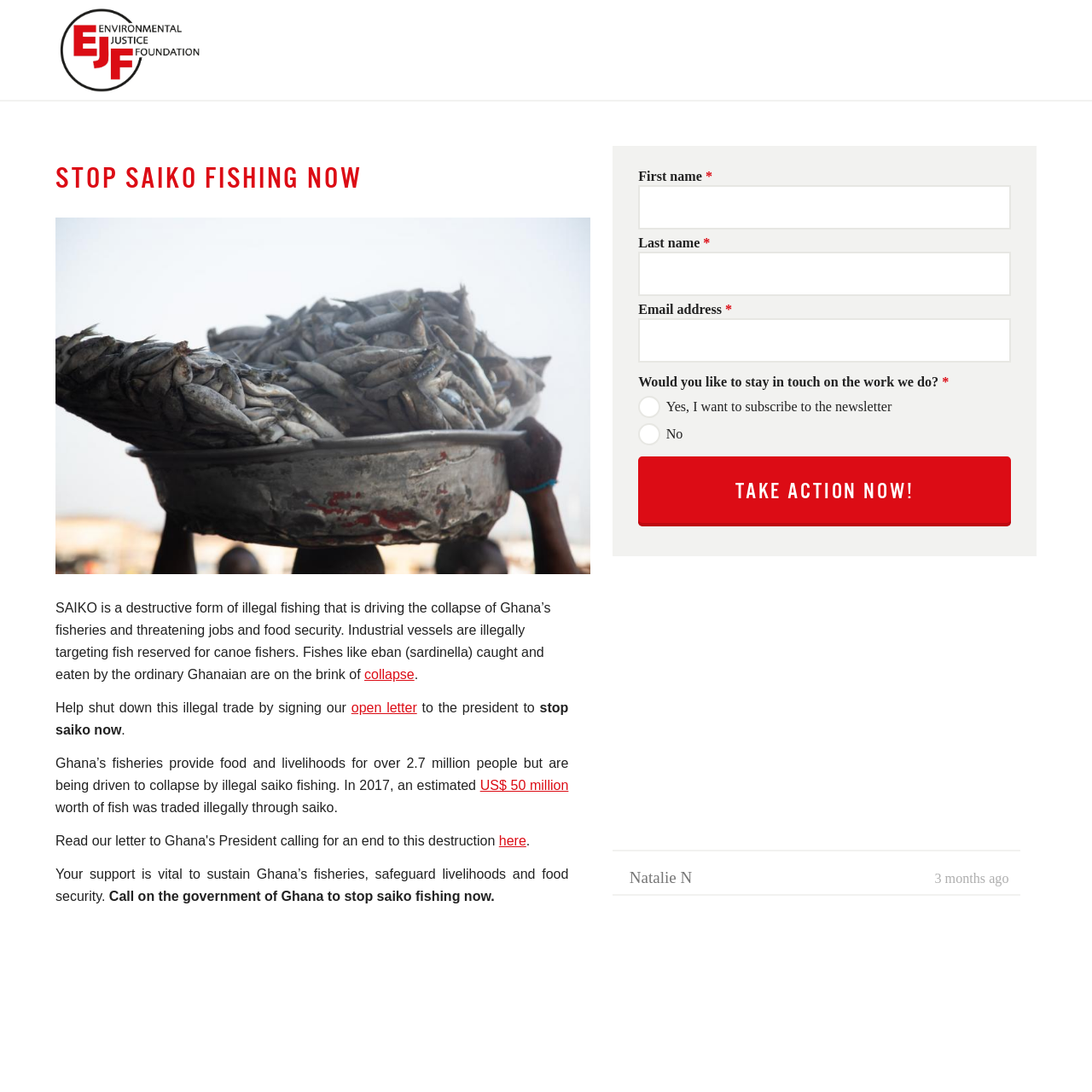Determine the bounding box coordinates (top-left x, top-left y, bottom-right x, bottom-right y) of the UI element described in the following text: open letter

[0.322, 0.642, 0.382, 0.655]